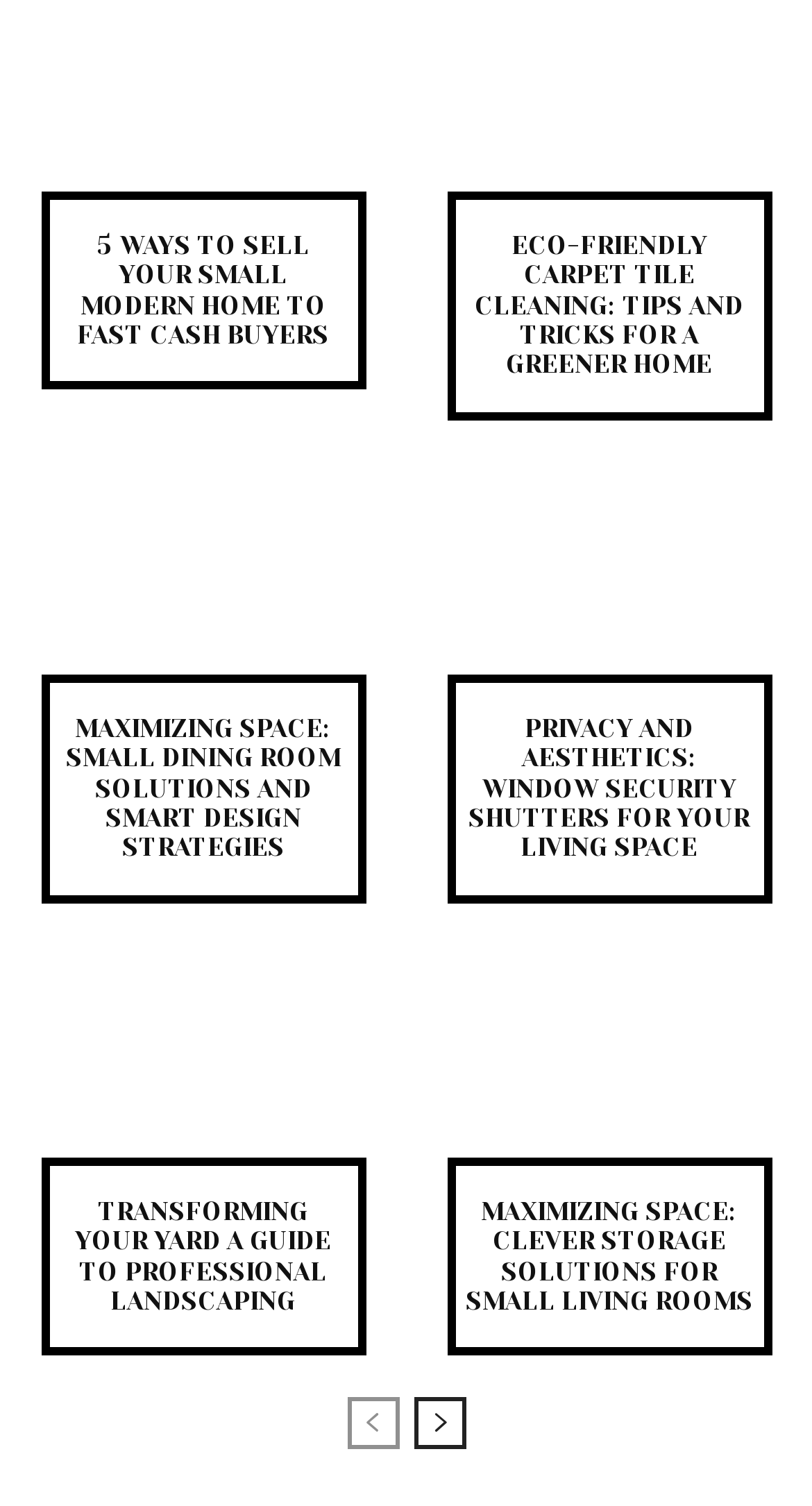Locate the bounding box coordinates of the element's region that should be clicked to carry out the following instruction: "Learn about eco-friendly carpet tile cleaning". The coordinates need to be four float numbers between 0 and 1, i.e., [left, top, right, bottom].

[0.573, 0.153, 0.927, 0.253]